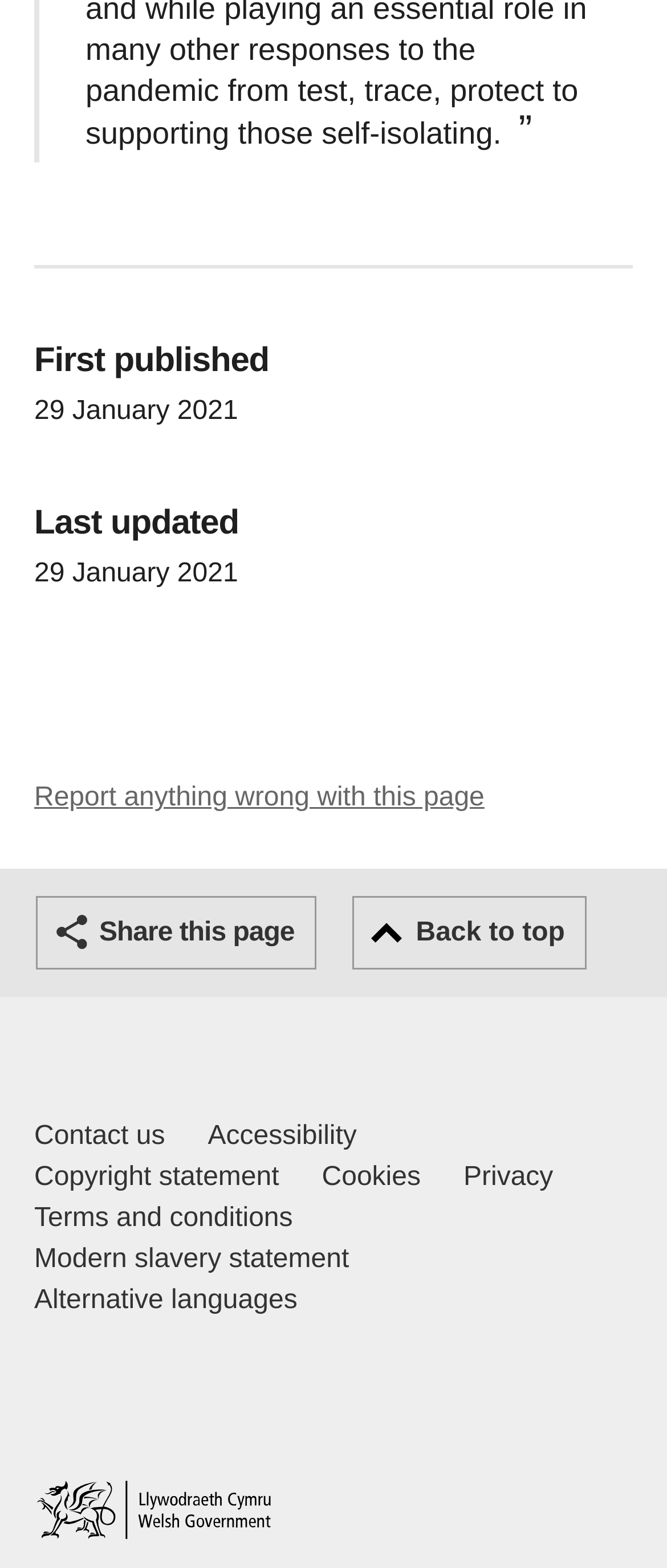Please determine the bounding box coordinates of the element to click in order to execute the following instruction: "Contact us". The coordinates should be four float numbers between 0 and 1, specified as [left, top, right, bottom].

[0.051, 0.712, 0.247, 0.738]